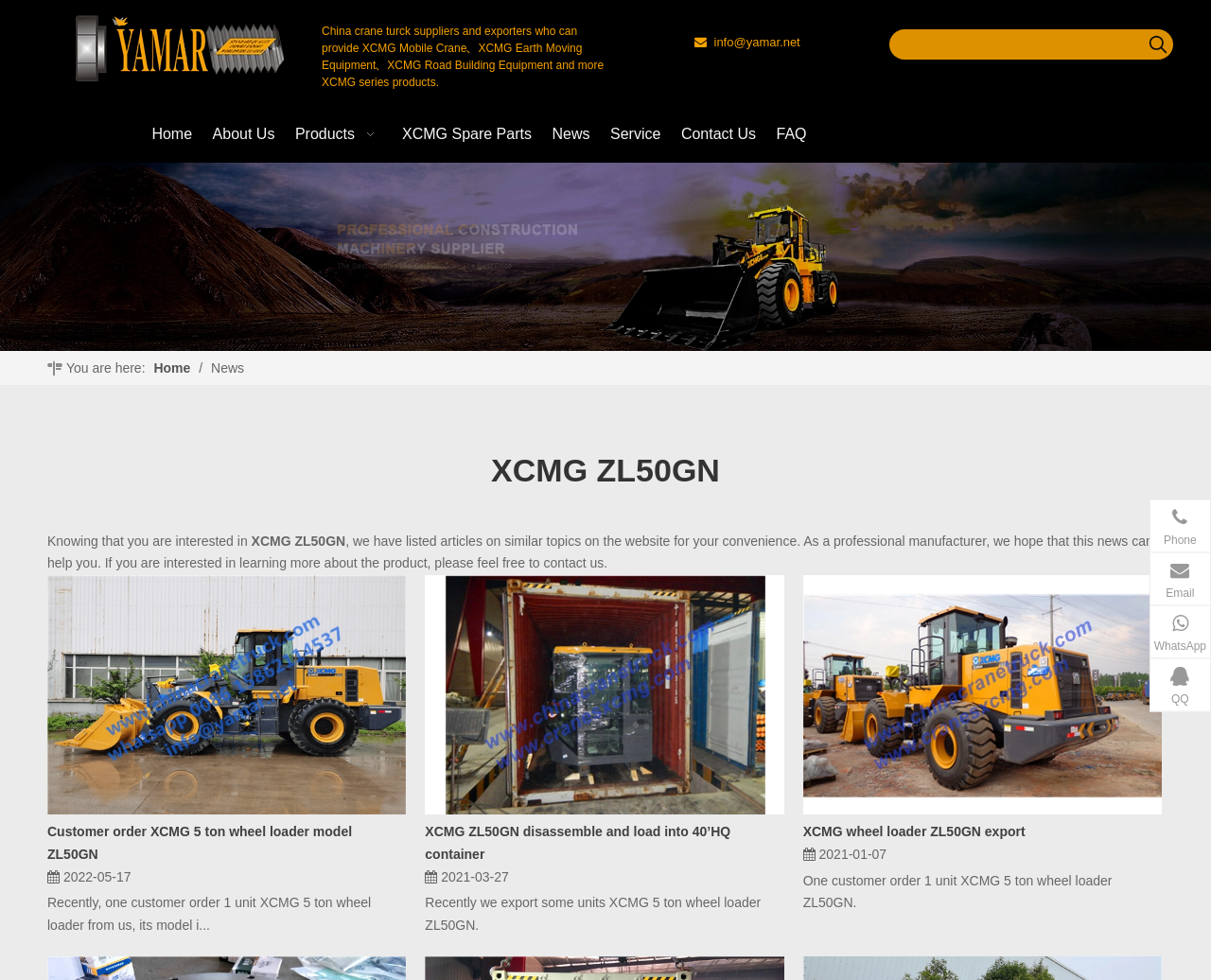Could you highlight the region that needs to be clicked to execute the instruction: "Search for products"?

[0.734, 0.03, 0.944, 0.061]